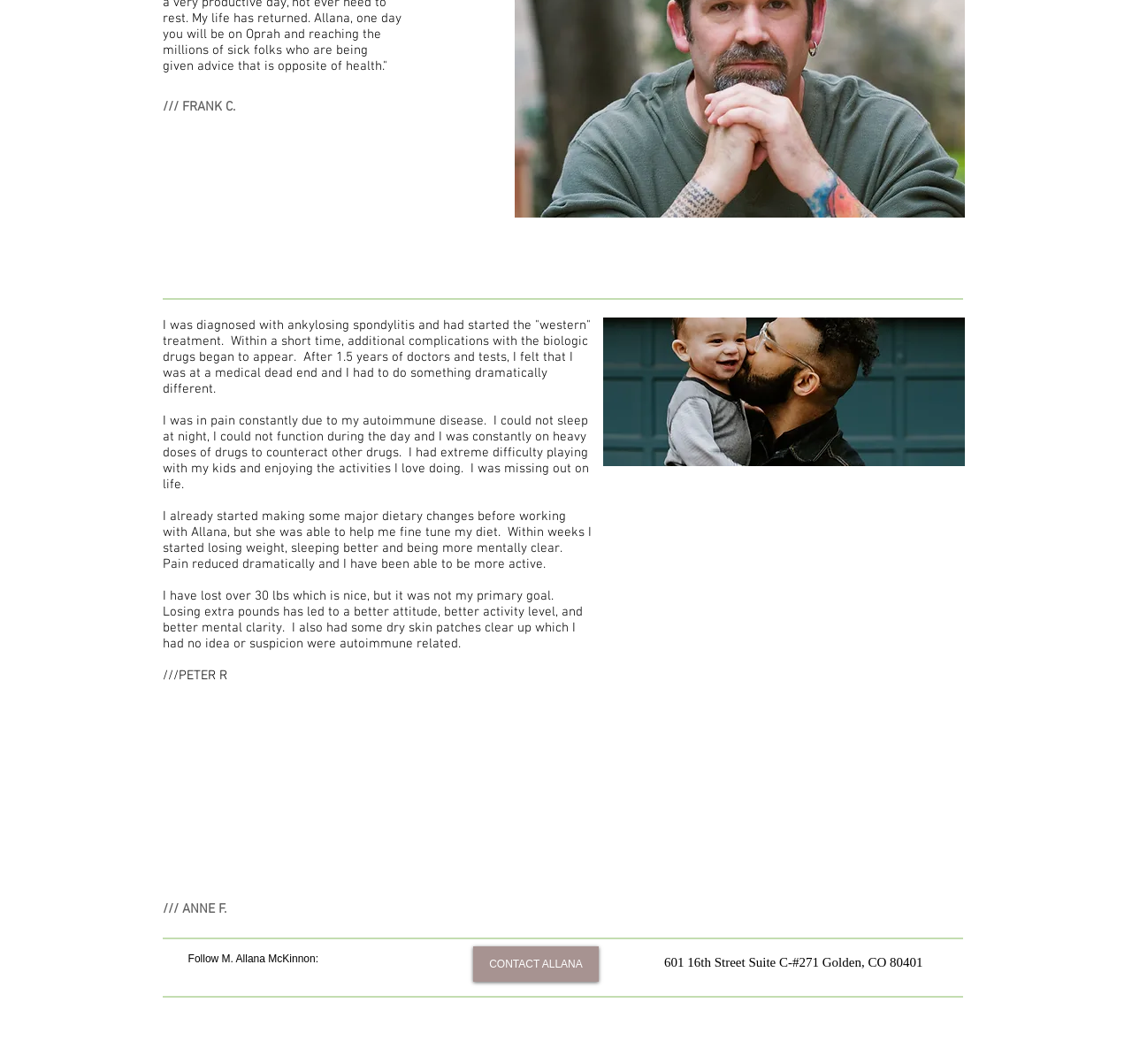Using the element description Send, predict the bounding box coordinates for the UI element. Provide the coordinates in (top-left x, top-left y, bottom-right x, bottom-right y) format with values ranging from 0 to 1.

None